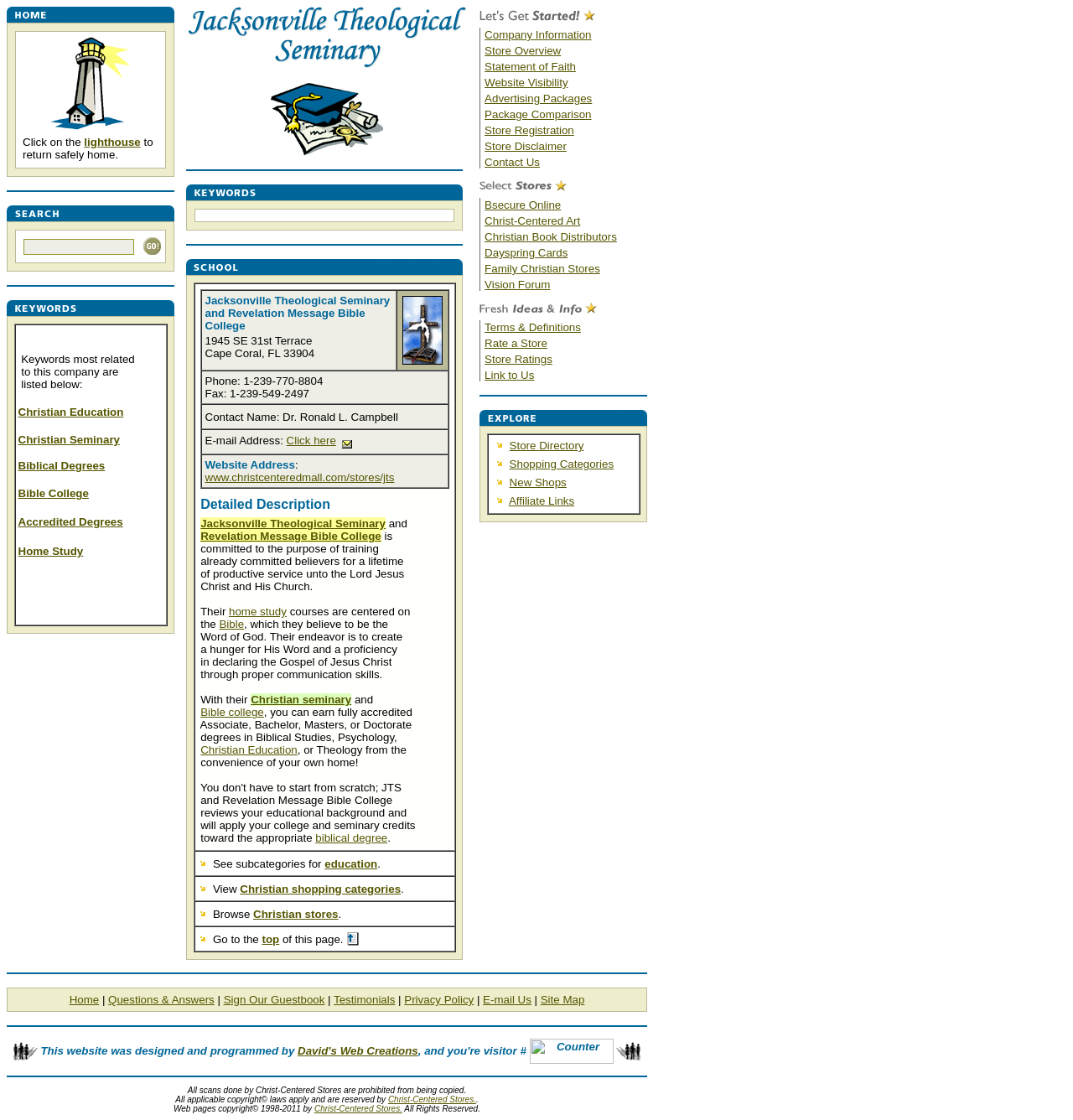Please find the bounding box for the following UI element description. Provide the coordinates in (top-left x, top-left y, bottom-right x, bottom-right y) format, with values between 0 and 1: www.christcenteredmall.com/stores/jts

[0.191, 0.421, 0.368, 0.432]